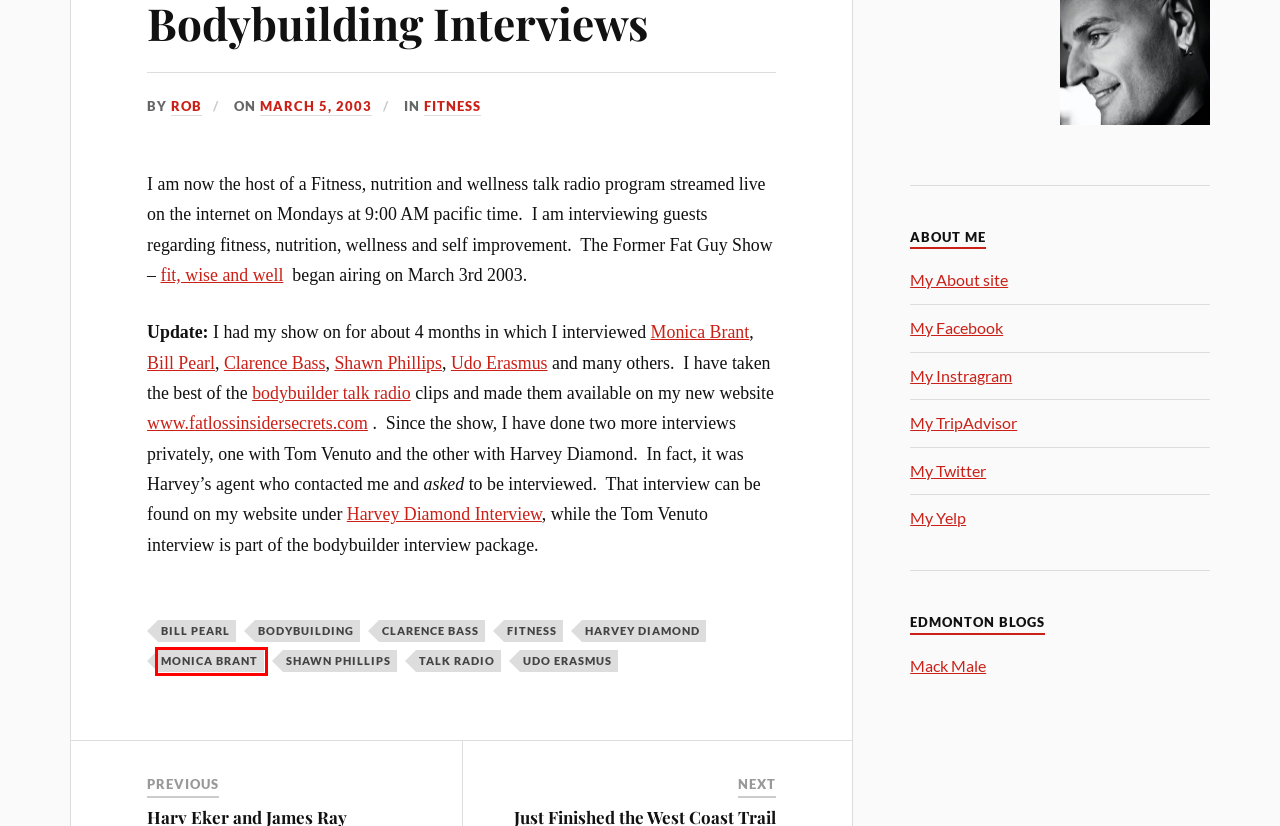You have a screenshot of a webpage with a red bounding box around an element. Choose the best matching webpage description that would appear after clicking the highlighted element. Here are the candidates:
A. monica brant Archives - Rob Cooper
B. talk radio Archives - Rob Cooper
C. shawn phillips Archives - Rob Cooper
D. Rob, Author at Rob Cooper
E. udo erasmus Archives - Rob Cooper
F. harvey diamond Archives - Rob Cooper
G. Bodybuilding Archives - Rob Cooper
H. clarence bass Archives - Rob Cooper

A